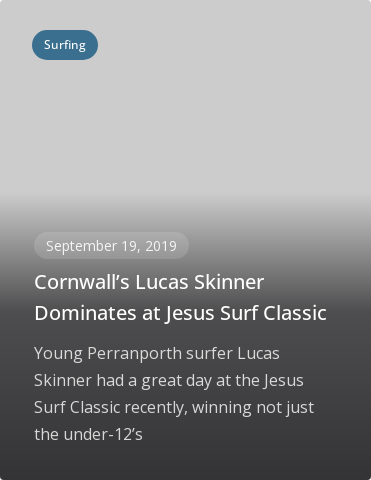What is the age category Lucas Skinner competed in?
Analyze the screenshot and provide a detailed answer to the question.

The caption states that Lucas Skinner achieved notable success by competing and excelling in the under-12 category at the Jesus Surf Classic event.